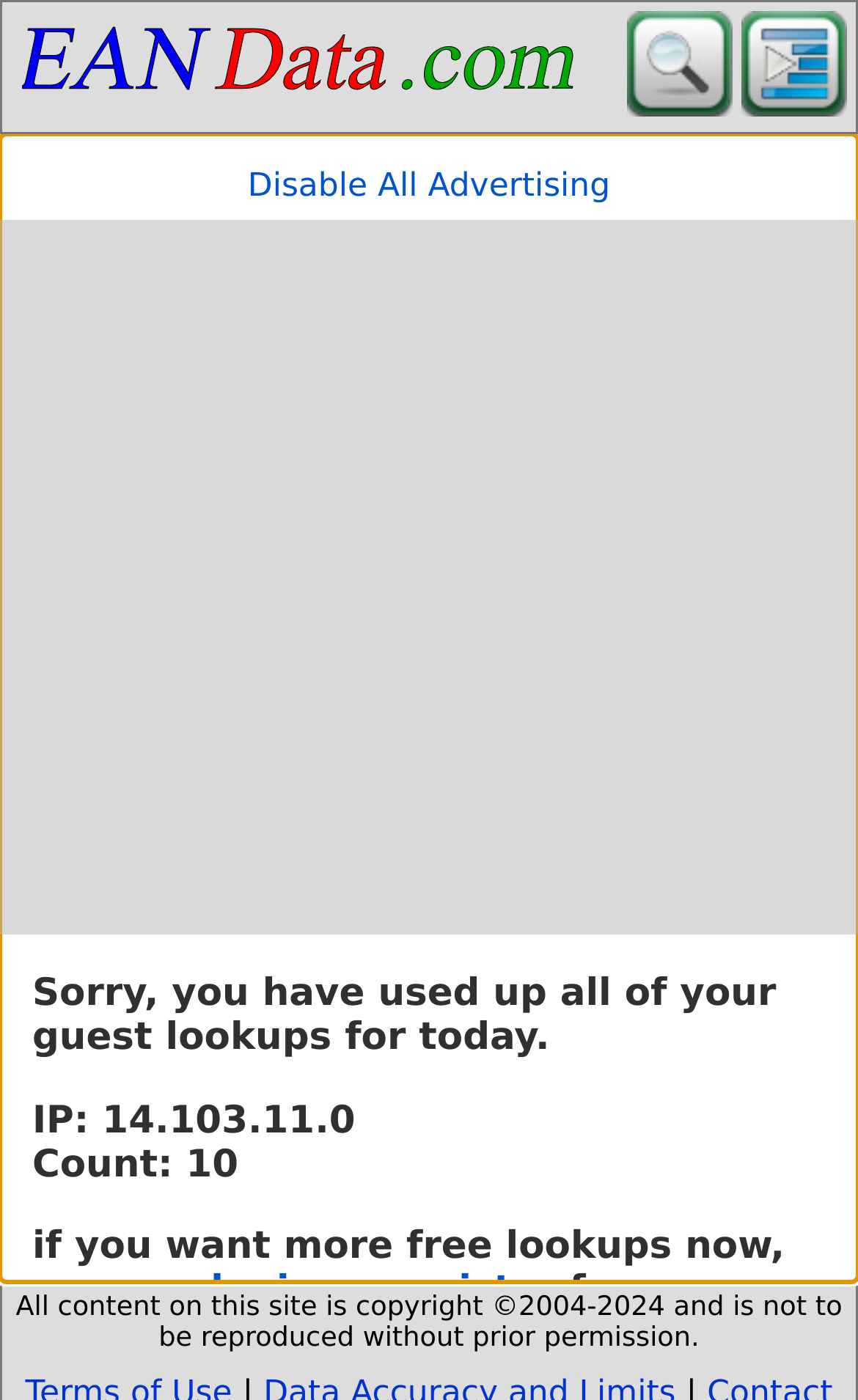What is the alternative to logging in or registering for more free lookups?
Kindly offer a comprehensive and detailed response to the question.

The OCR text 'If you want to keep looking up anonymously, please return after 06/13/2024 03:25am...' suggests that guests can wait until the specified time to get more free lookups without logging in or registering.